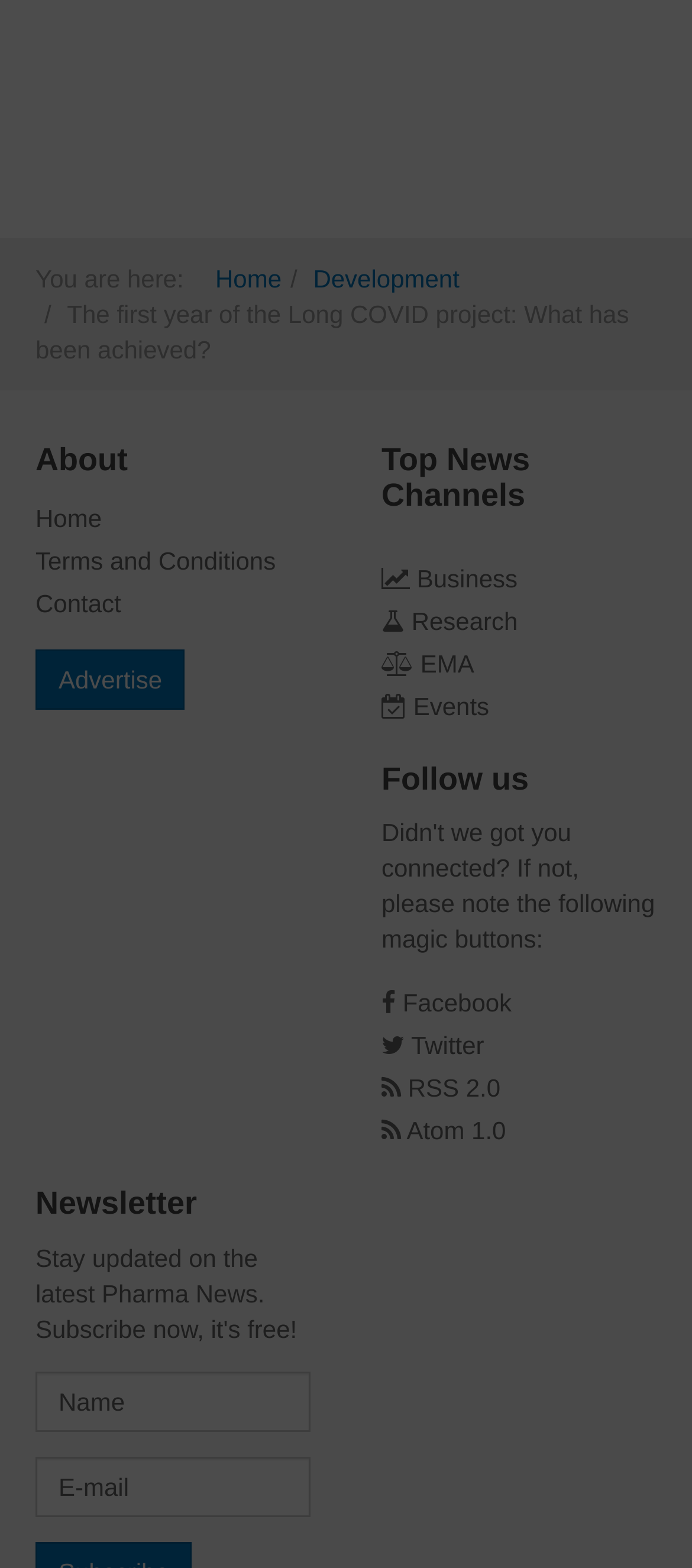Please provide the bounding box coordinates in the format (top-left x, top-left y, bottom-right x, bottom-right y). Remember, all values are floating point numbers between 0 and 1. What is the bounding box coordinate of the region described as: Atom 1.0

[0.588, 0.712, 0.731, 0.73]